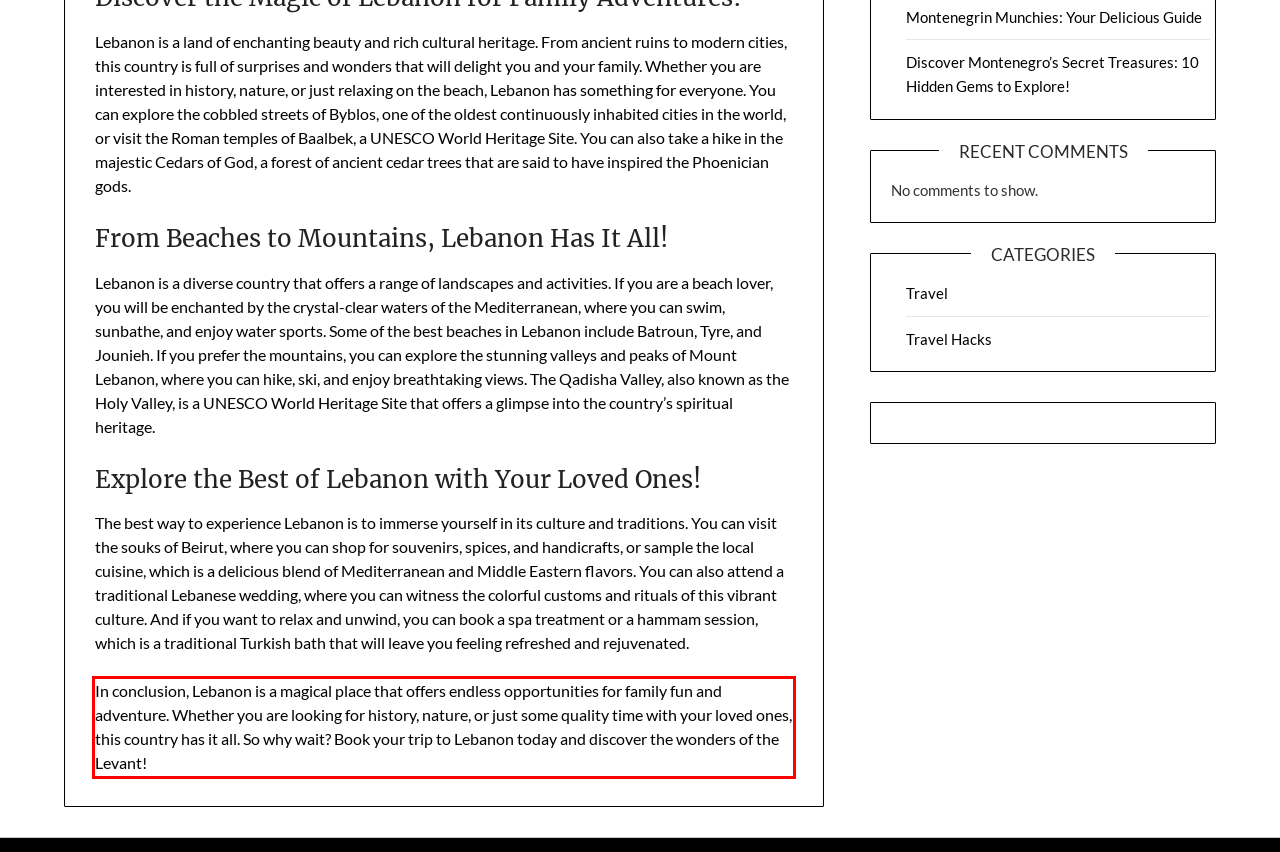Examine the webpage screenshot and use OCR to recognize and output the text within the red bounding box.

In conclusion, Lebanon is a magical place that offers endless opportunities for family fun and adventure. Whether you are looking for history, nature, or just some quality time with your loved ones, this country has it all. So why wait? Book your trip to Lebanon today and discover the wonders of the Levant!